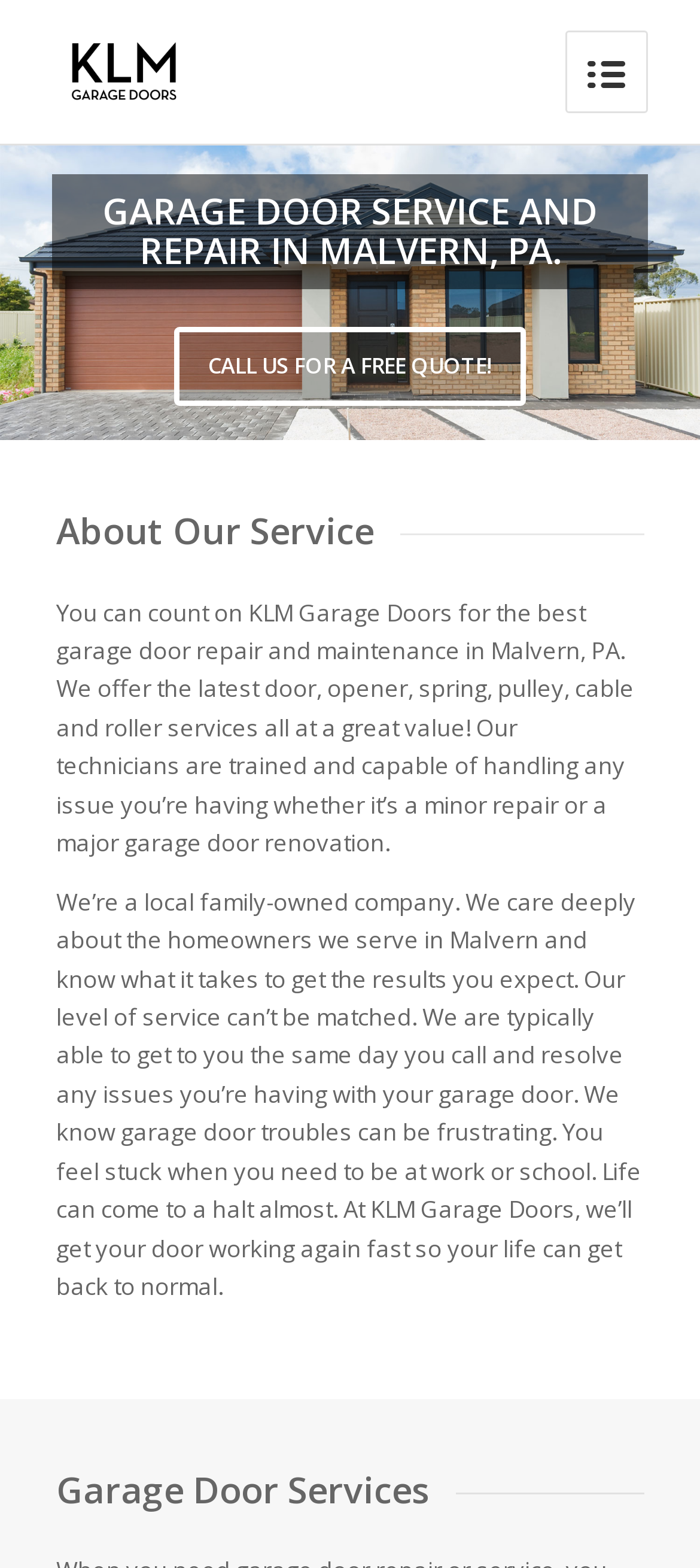What is the name of the company providing garage door services? Based on the screenshot, please respond with a single word or phrase.

KLM Garage Doors